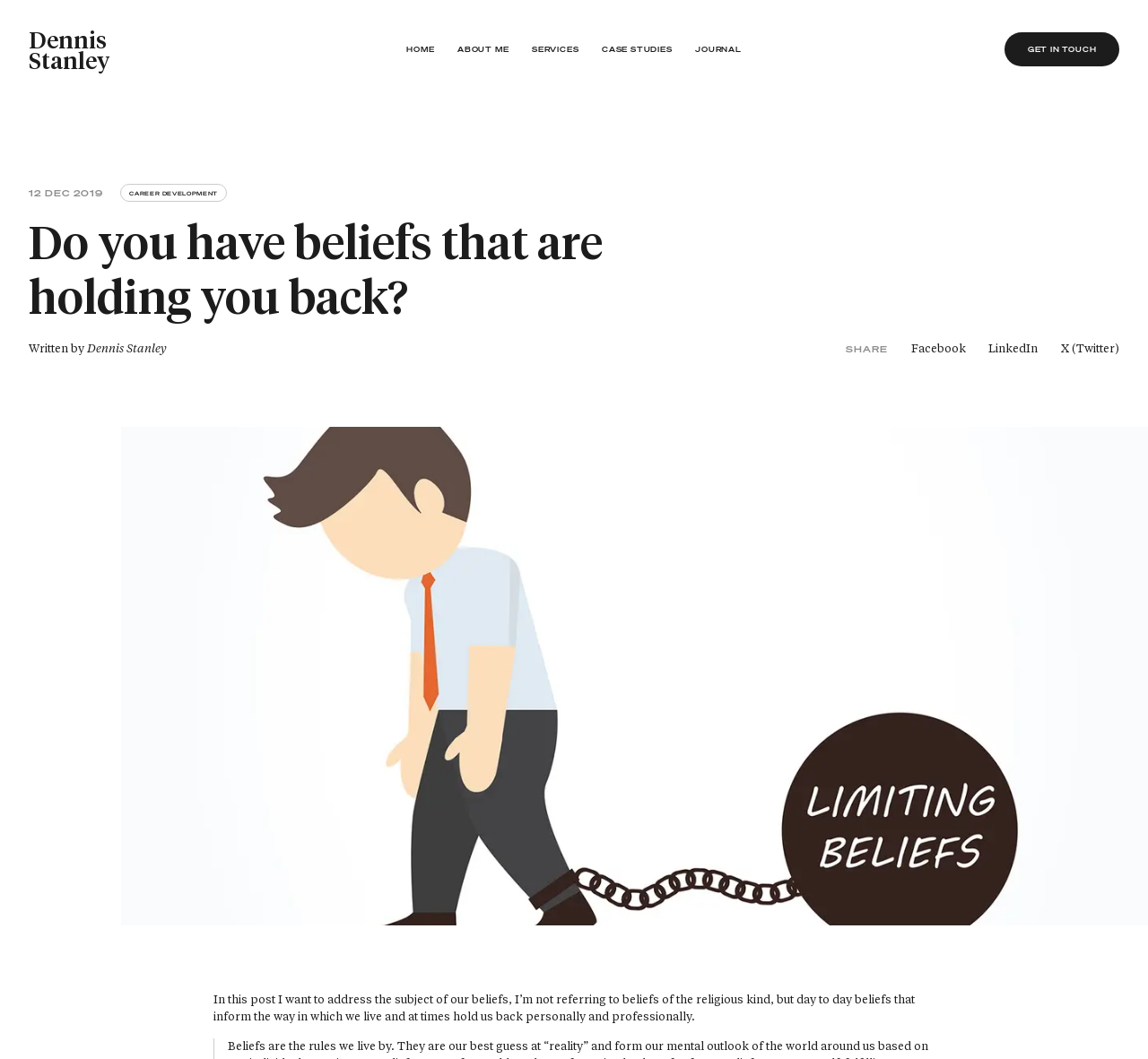Analyze and describe the webpage in a detailed narrative.

This webpage is a blog post titled "Do you have beliefs that are holding you back?" by Dennis Stanley, a procurement specialist. At the top left, there is a link to the author's name, "Dennis Stanley", which is also a heading. To the right of the author's name, there are several navigation links: "HOME", "ABOUT ME", "SERVICES", "CASE STUDIES", and "JOURNAL". On the far right, there is a "GET IN TOUCH" link.

Below the navigation links, there is a date "12 DEC 2019" and a category label "CAREER DEVELOPMENT". The main heading "Do you have beliefs that are holding you back?" is centered on the page. Below the heading, there is a byline "Written by Dennis Stanley". 

On the right side of the byline, there is a "SHARE" button with links to social media platforms Facebook, LinkedIn, and Twitter (represented by the X icon). The main content of the blog post starts below the byline, discussing the topic of personal and professional beliefs that hold us back.